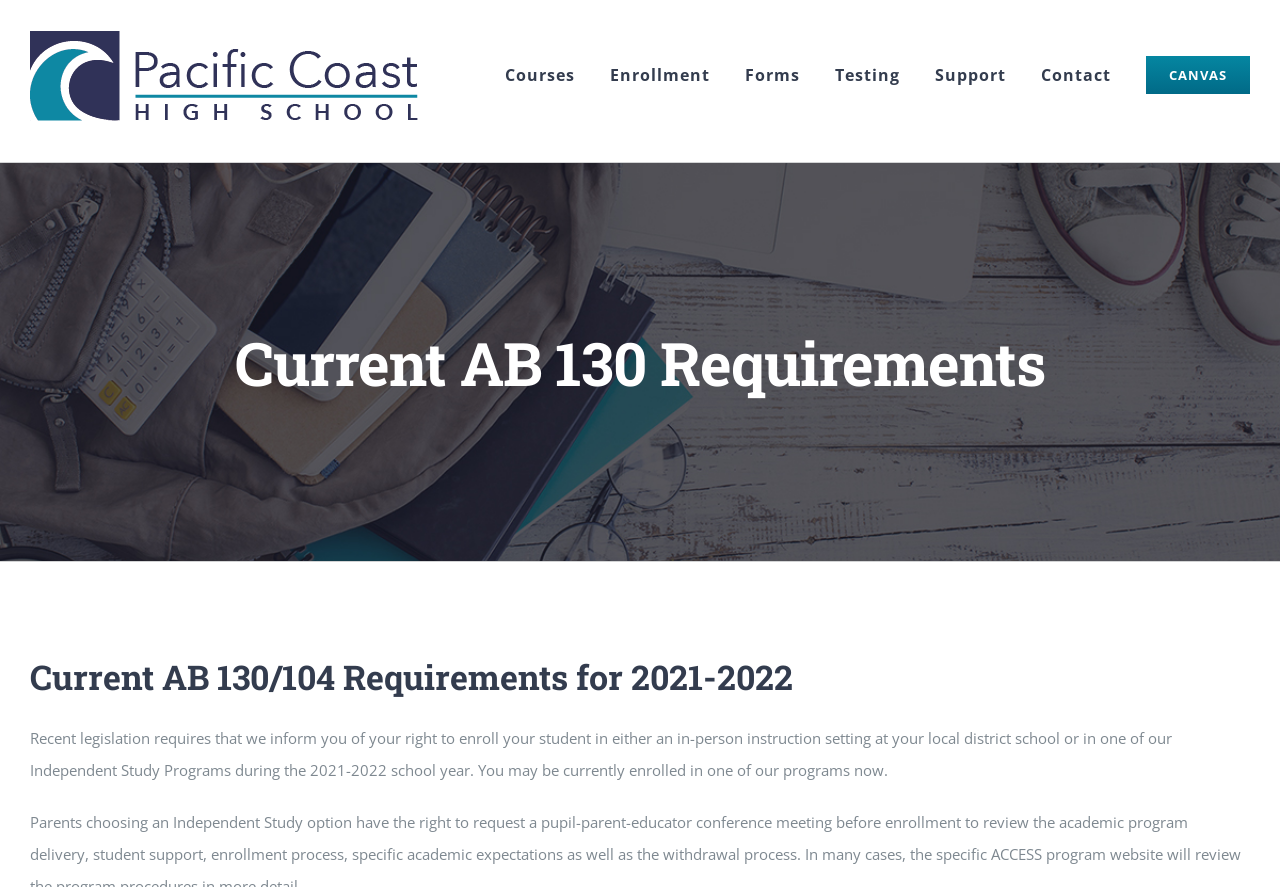What is the purpose of the page?
Please provide a comprehensive answer based on the visual information in the image.

I read the static text on the page, which says 'Recent legislation requires that we inform you of your right to enroll your student in either an in-person instruction setting at your local district school or in one of our Independent Study Programs during the 2021-2022 school year.' This suggests that the purpose of the page is to inform parents or students about their enrollment options.